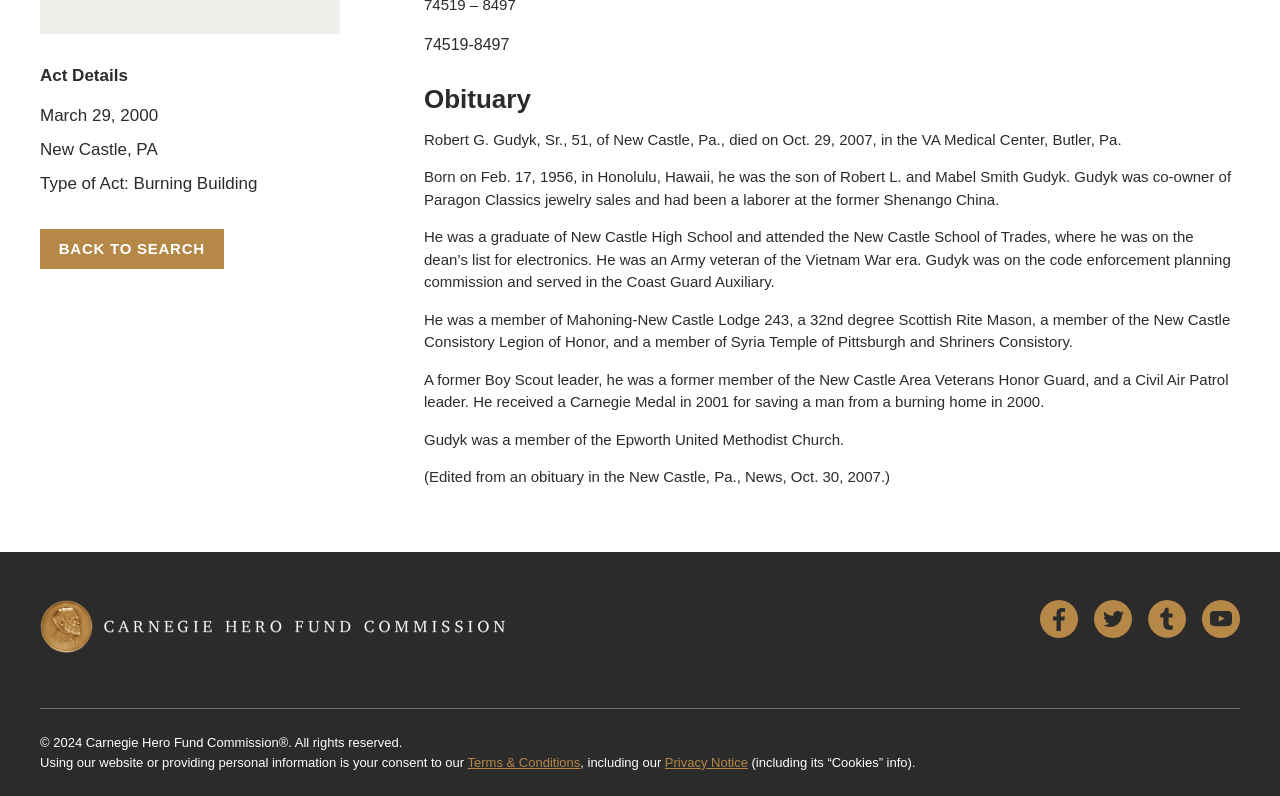Give the bounding box coordinates for the element described by: "Twitter".

[0.855, 0.753, 0.884, 0.801]